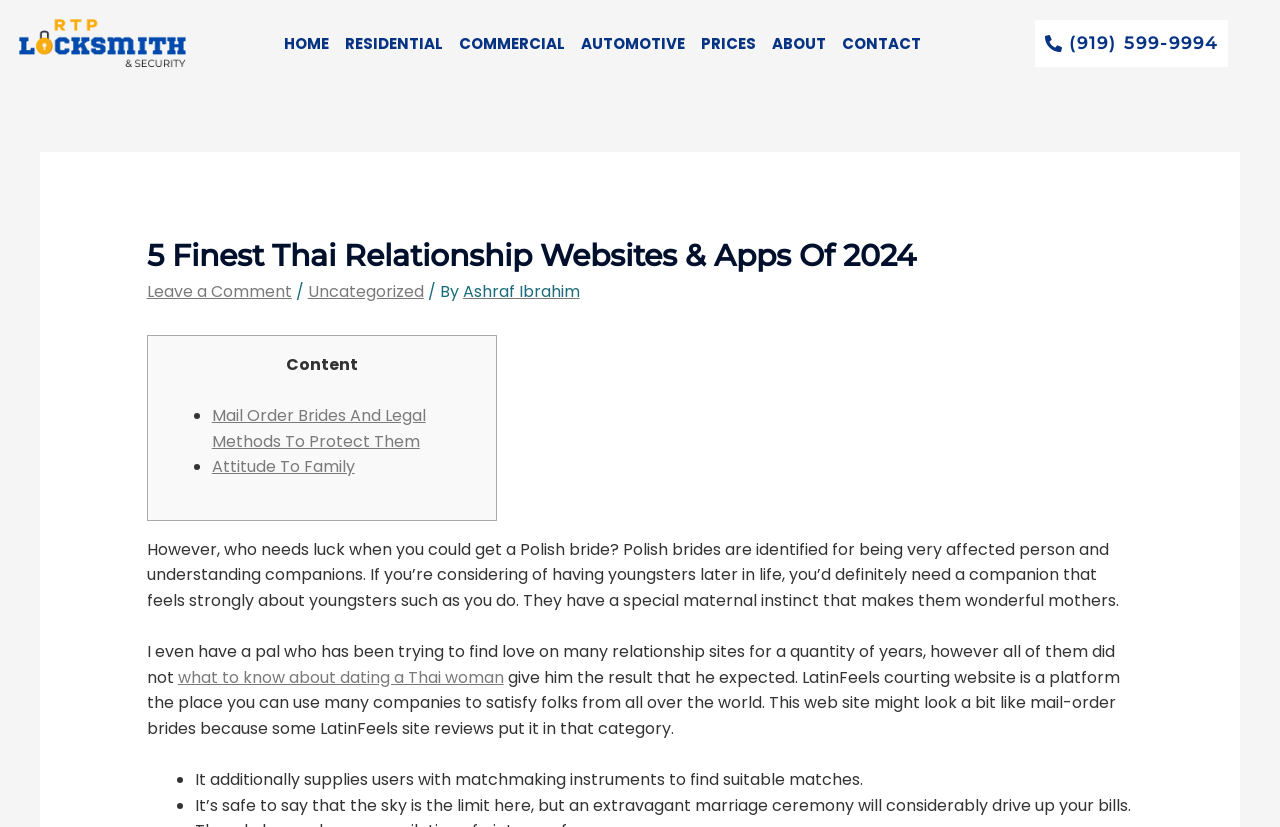Using the description "About", locate and provide the bounding box of the UI element.

[0.597, 0.026, 0.652, 0.08]